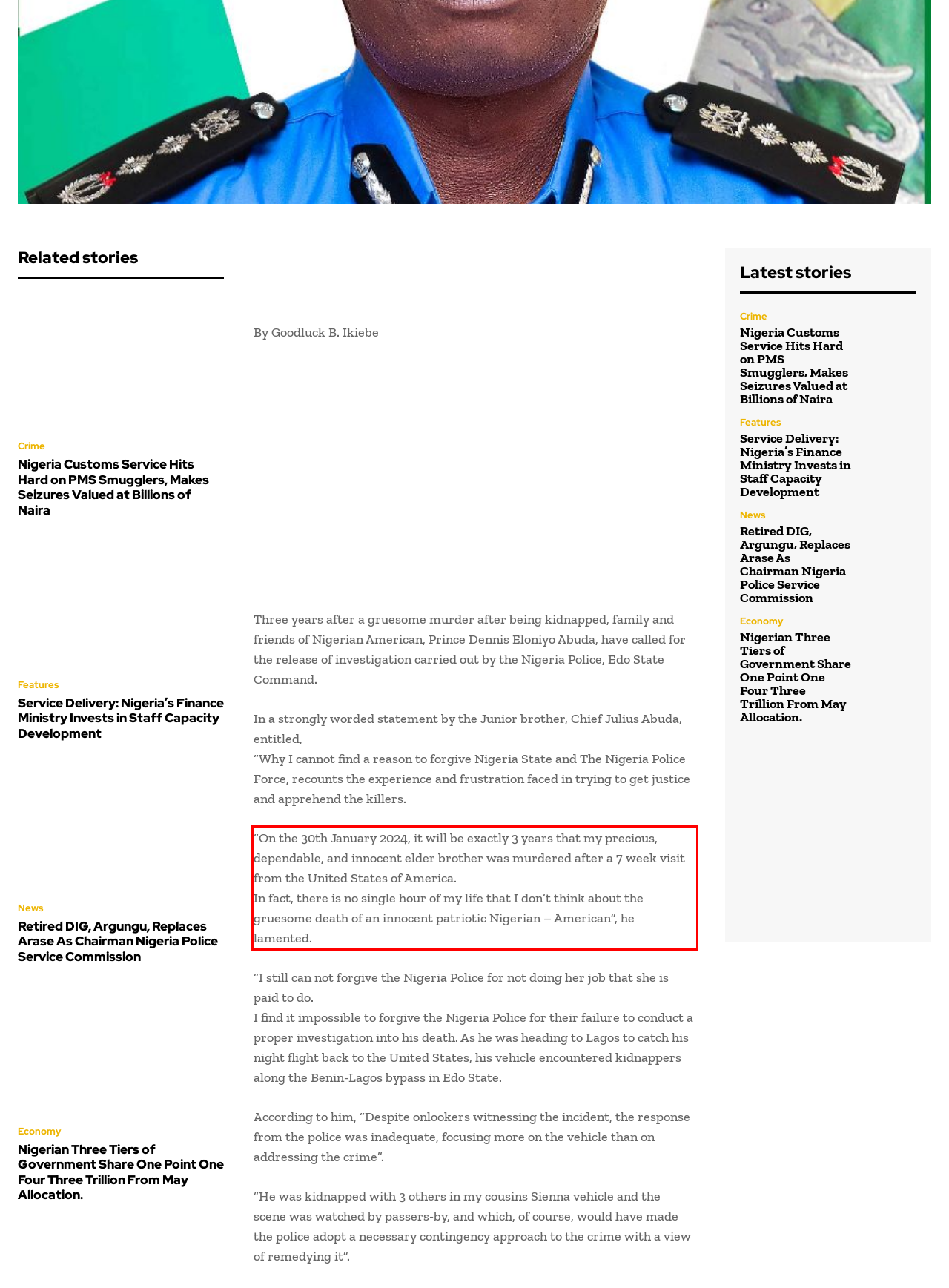Within the screenshot of the webpage, locate the red bounding box and use OCR to identify and provide the text content inside it.

“On the 30th January 2024, it will be exactly 3 years that my precious, dependable, and innocent elder brother was murdered after a 7 week visit from the United States of America. In fact, there is no single hour of my life that I don’t think about the gruesome death of an innocent patriotic Nigerian – American”, he lamented.